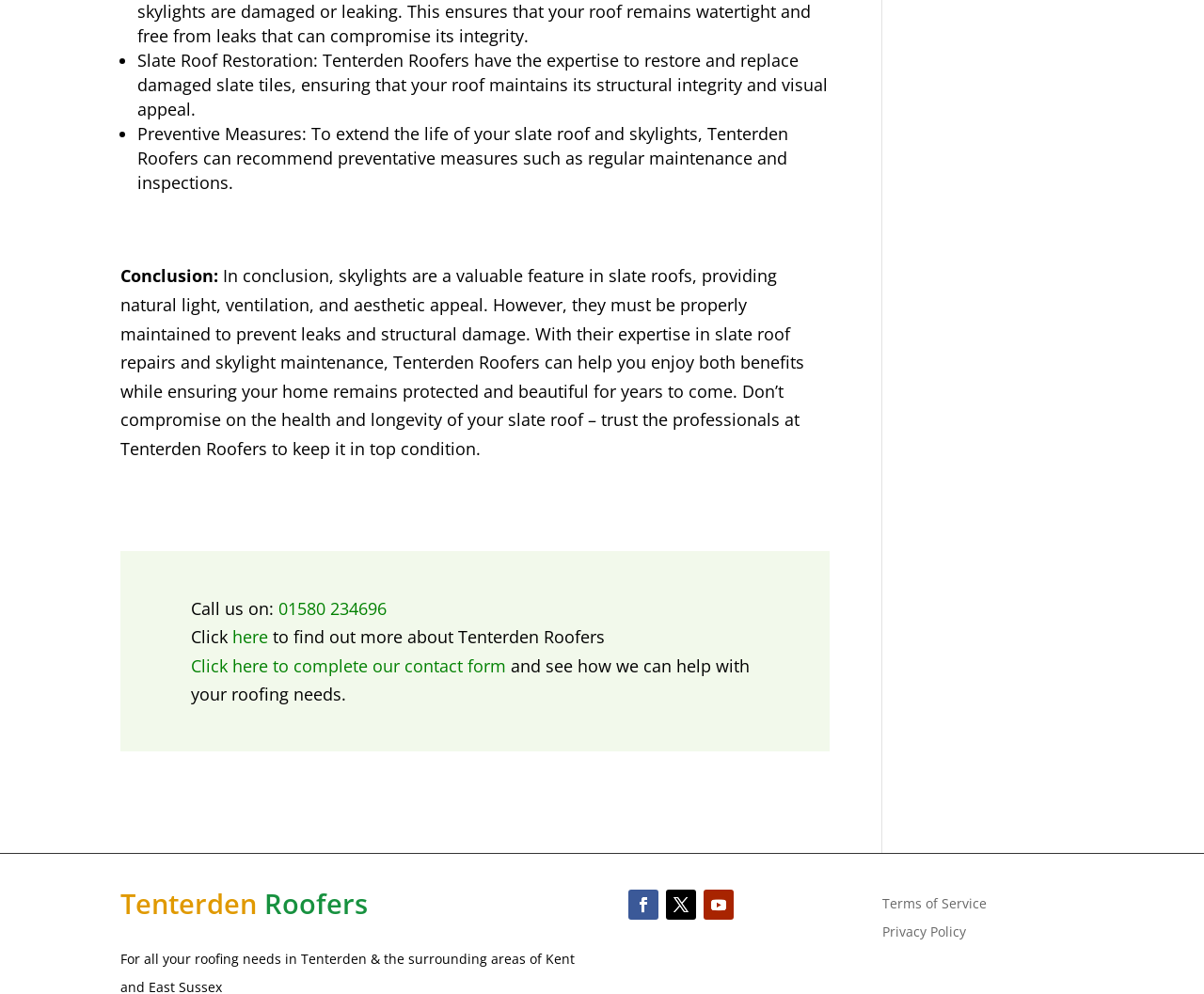What can I do to learn more about Tenterden Roofers' services?
Using the image provided, answer with just one word or phrase.

Click here or complete contact form